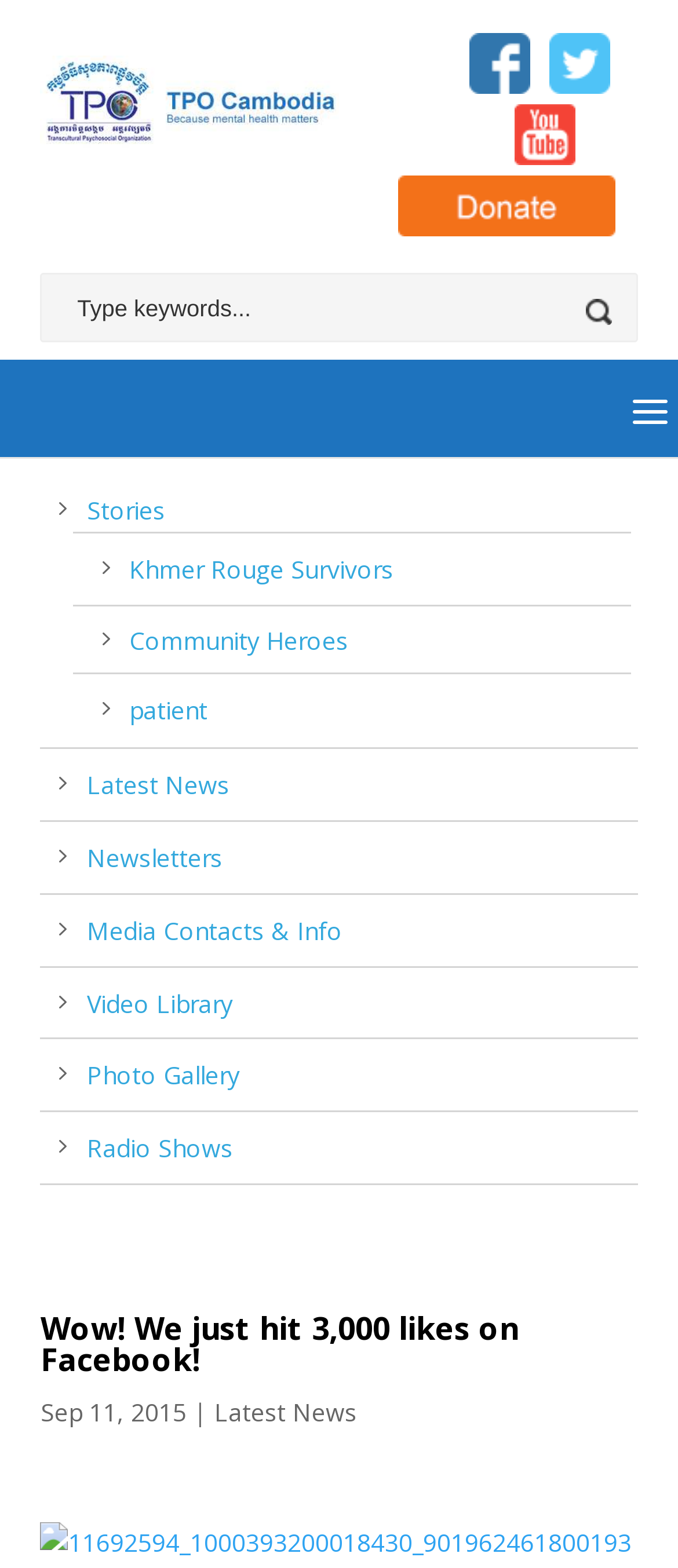Determine the bounding box coordinates of the UI element that matches the following description: "Media Contacts & Info". The coordinates should be four float numbers between 0 and 1 in the format [left, top, right, bottom].

[0.128, 0.583, 0.505, 0.604]